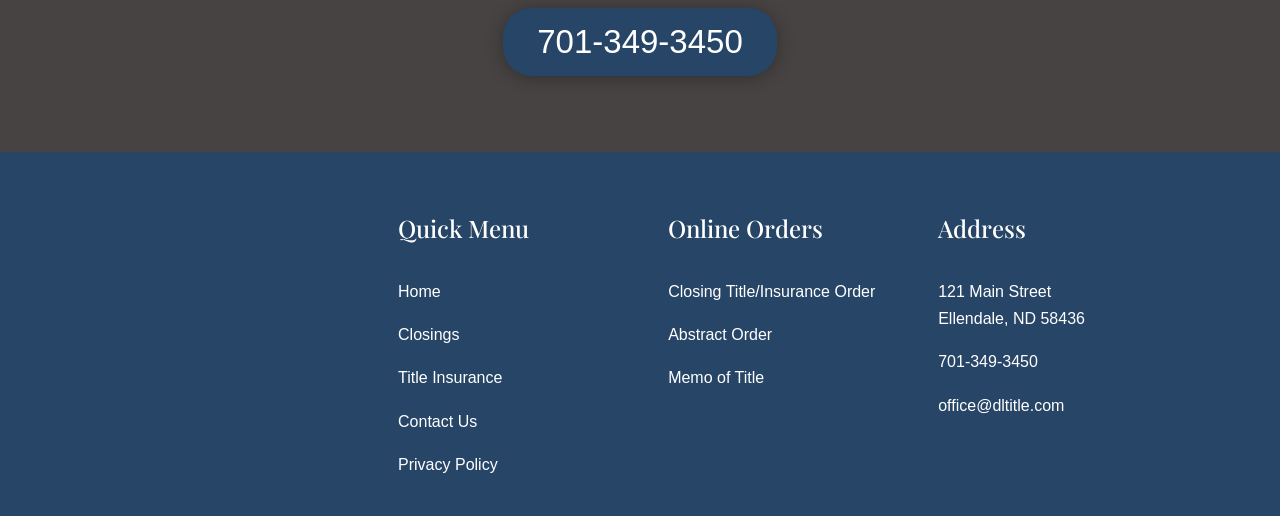Locate the bounding box coordinates of the area that needs to be clicked to fulfill the following instruction: "Read the previous article about Niko Omilana". The coordinates should be in the format of four float numbers between 0 and 1, namely [left, top, right, bottom].

None